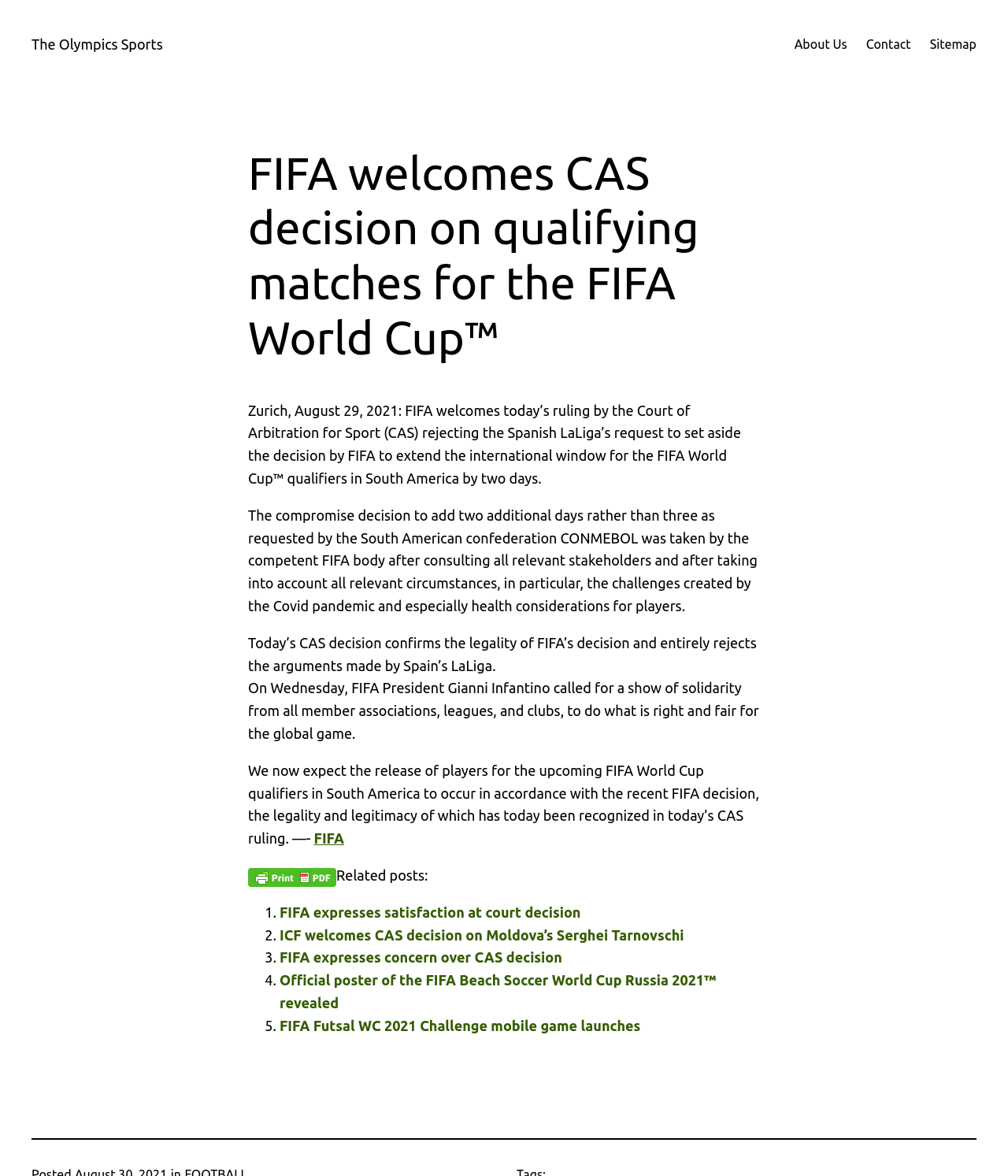Determine the bounding box coordinates of the clickable element to complete this instruction: "Visit About Us page". Provide the coordinates in the format of four float numbers between 0 and 1, [left, top, right, bottom].

[0.788, 0.029, 0.84, 0.046]